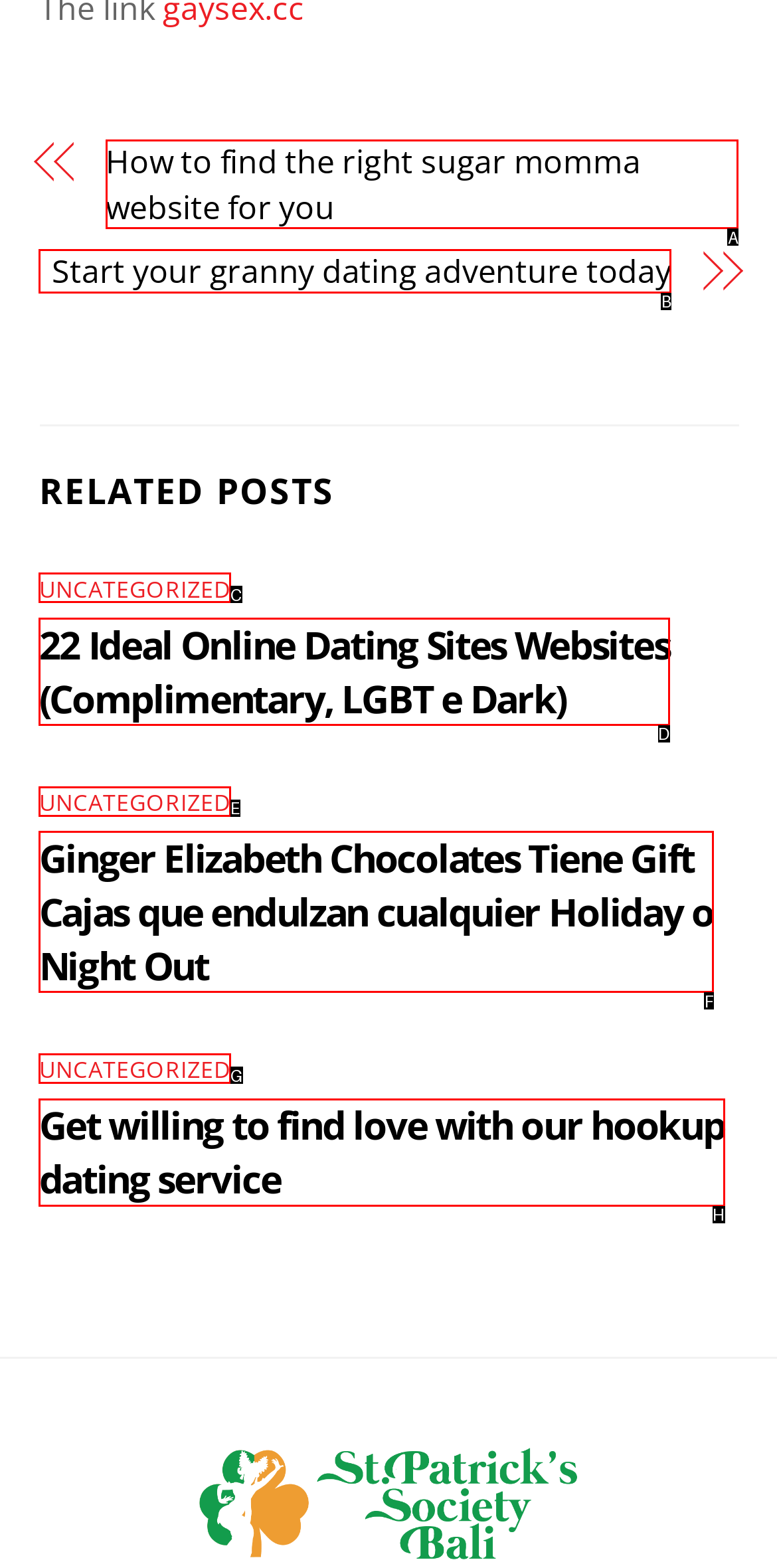Identify the letter of the UI element you should interact with to perform the task: Start your granny dating adventure today
Reply with the appropriate letter of the option.

B